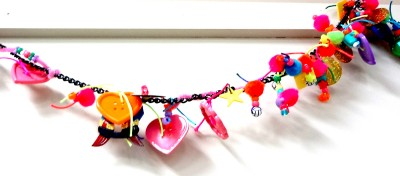Where is the charm bracelet display located?
Please provide a comprehensive answer based on the contents of the image.

The caption states that the image serves as an example of one of the many beautiful attractions along a long charm bracelet display at The Outlet, which suggests that the display is located within The Outlet.